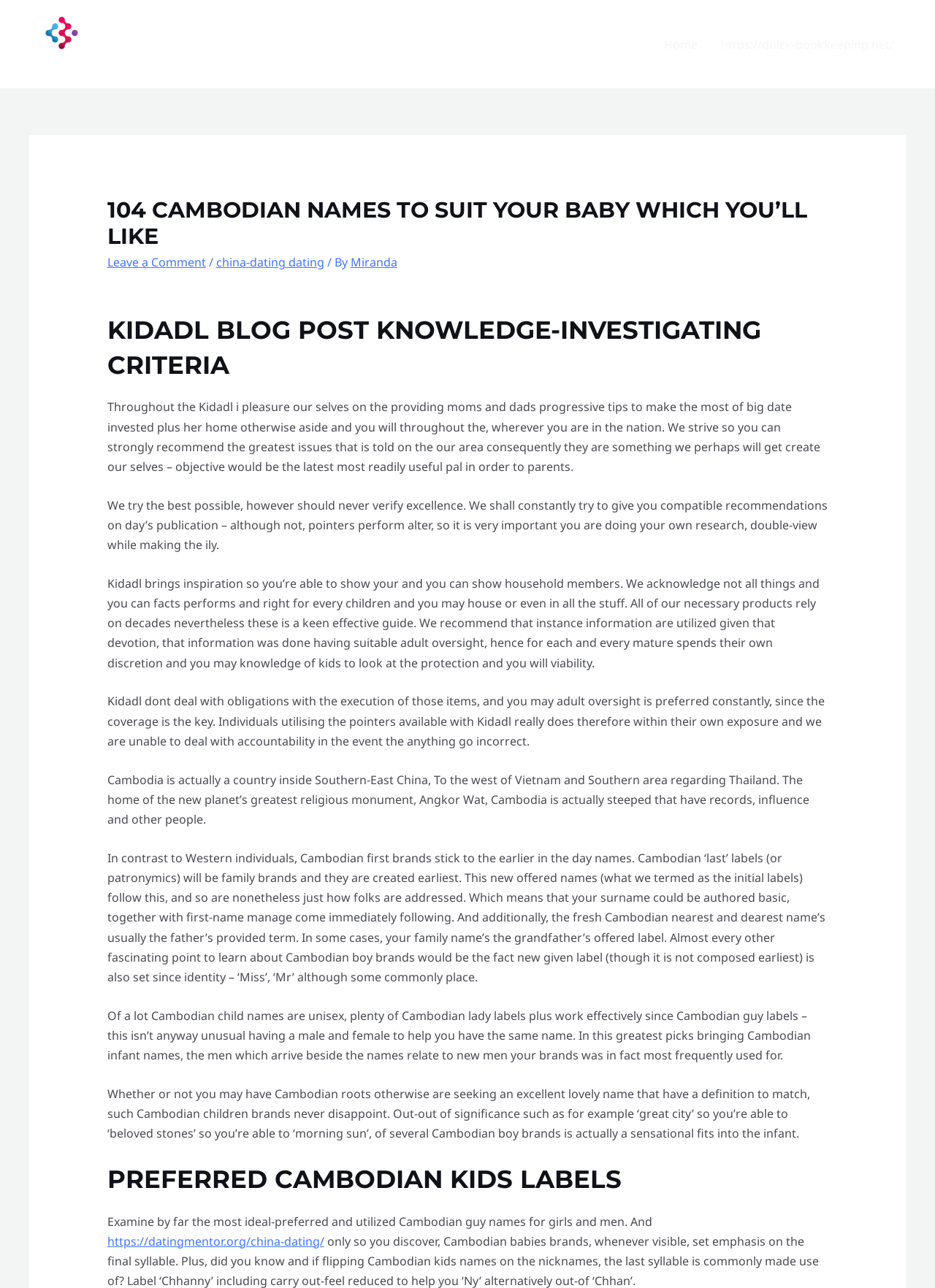How are Cambodian last names typically written?
Carefully analyze the image and provide a thorough answer to the question.

According to the webpage, in Cambodian culture, the last name or patronymic is written first, followed by the given name. This is in contrast to Western naming conventions where the given name comes first.